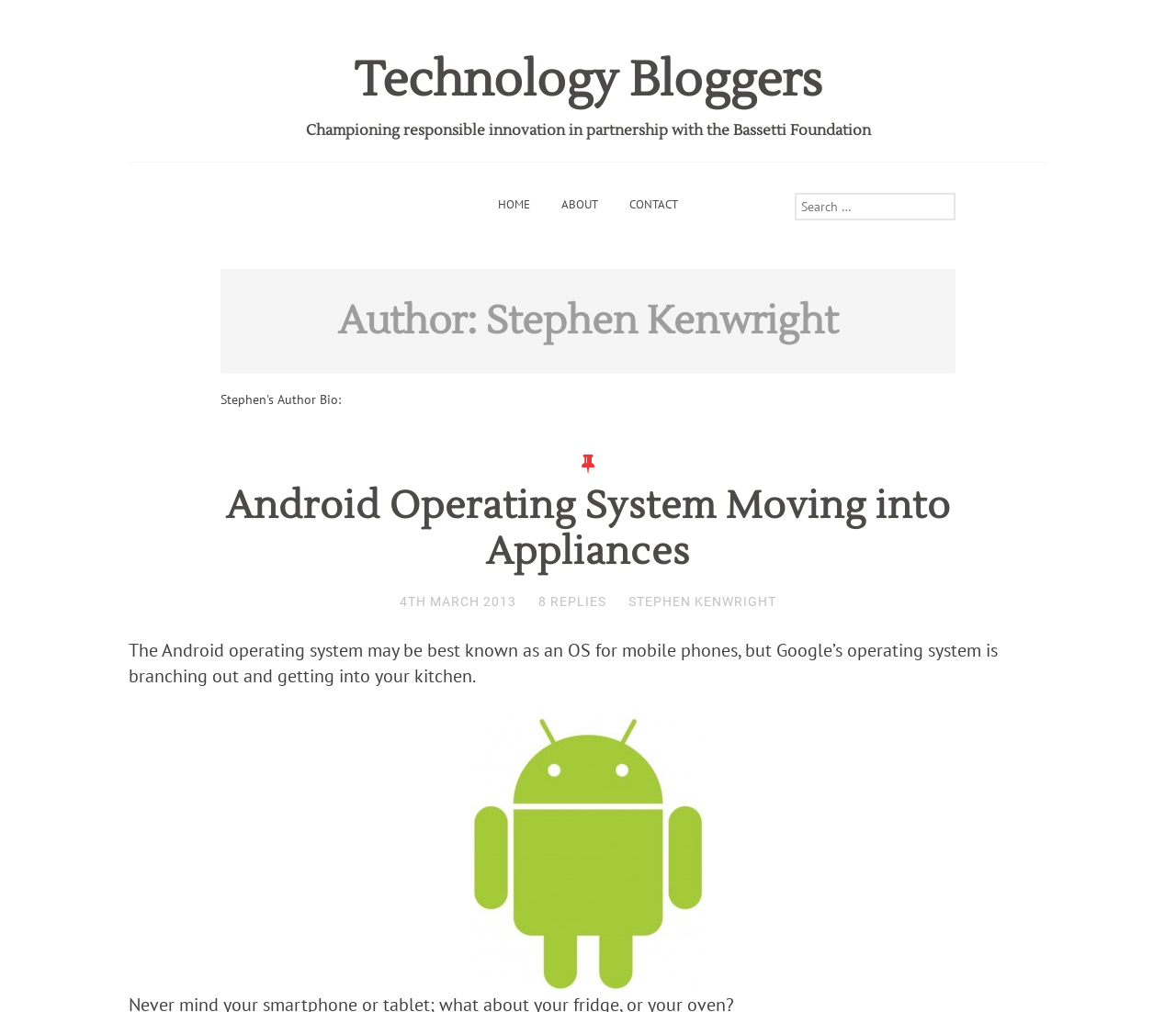Identify the bounding box coordinates of the clickable region required to complete the instruction: "Search for something". The coordinates should be given as four float numbers within the range of 0 and 1, i.e., [left, top, right, bottom].

[0.676, 0.191, 0.812, 0.218]